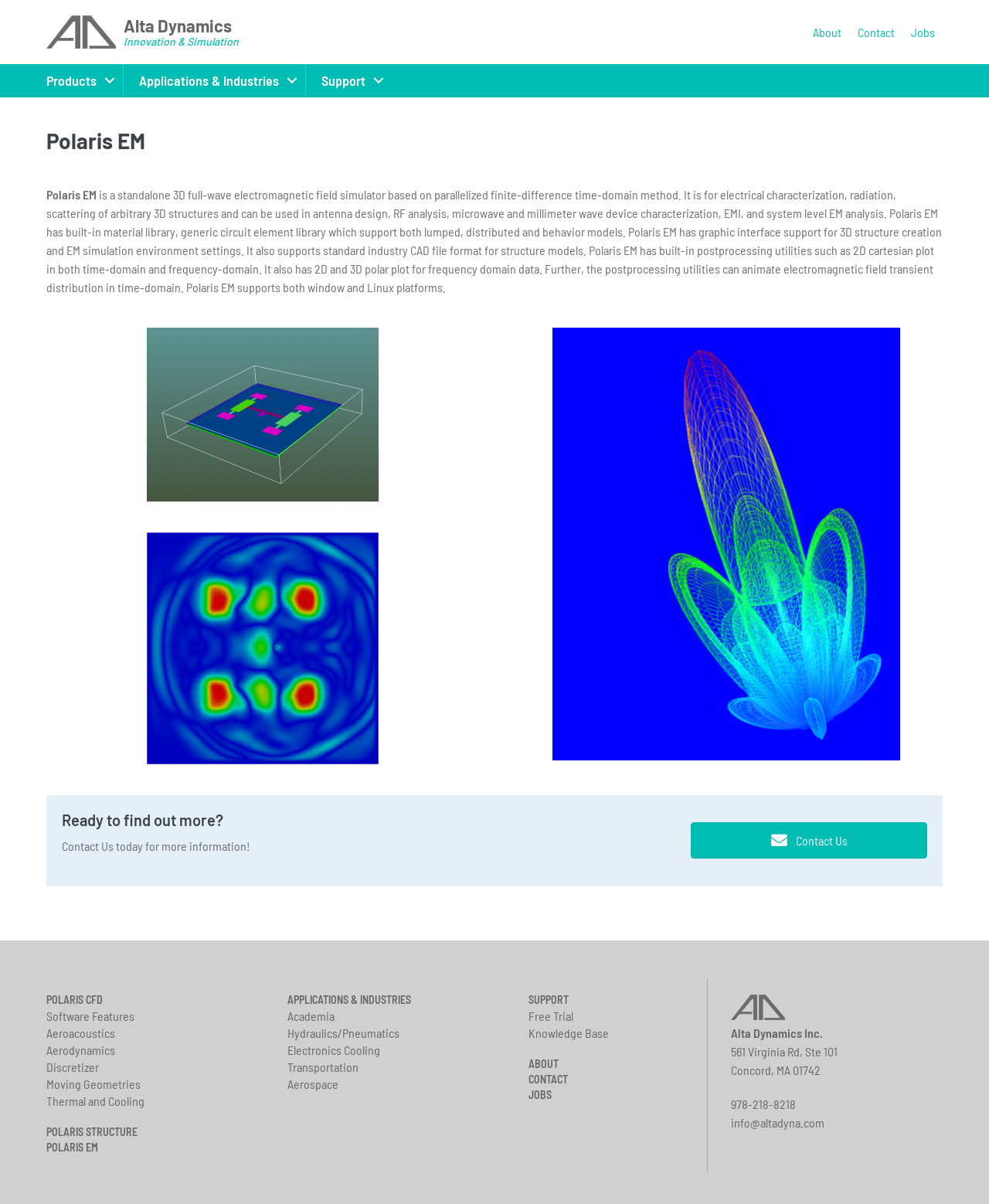Please mark the clickable region by giving the bounding box coordinates needed to complete this instruction: "Click on About".

[0.814, 0.015, 0.859, 0.038]